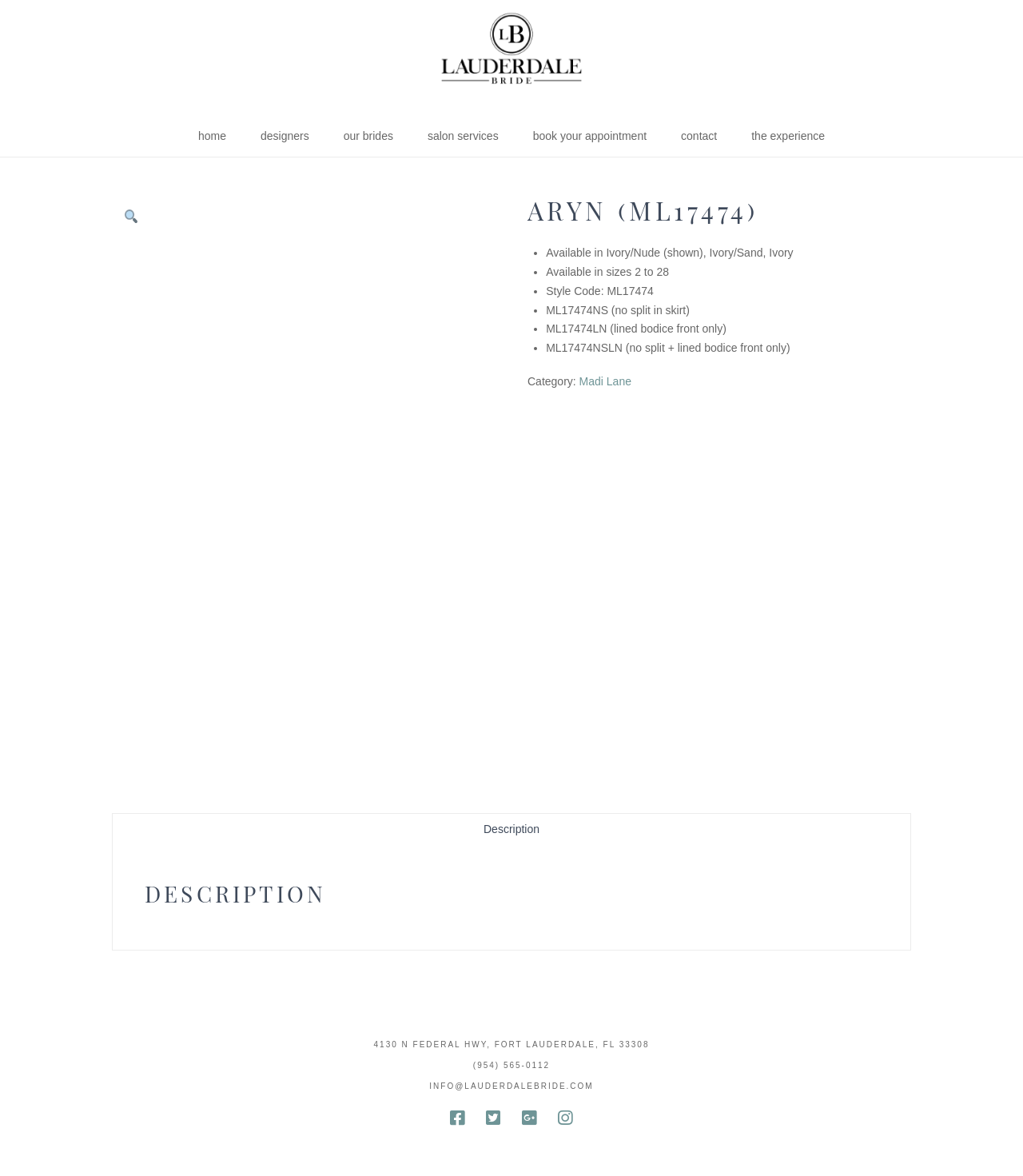Please answer the following query using a single word or phrase: 
What are the available colors for the dress?

Ivory/Nude, Ivory/Sand, Ivory